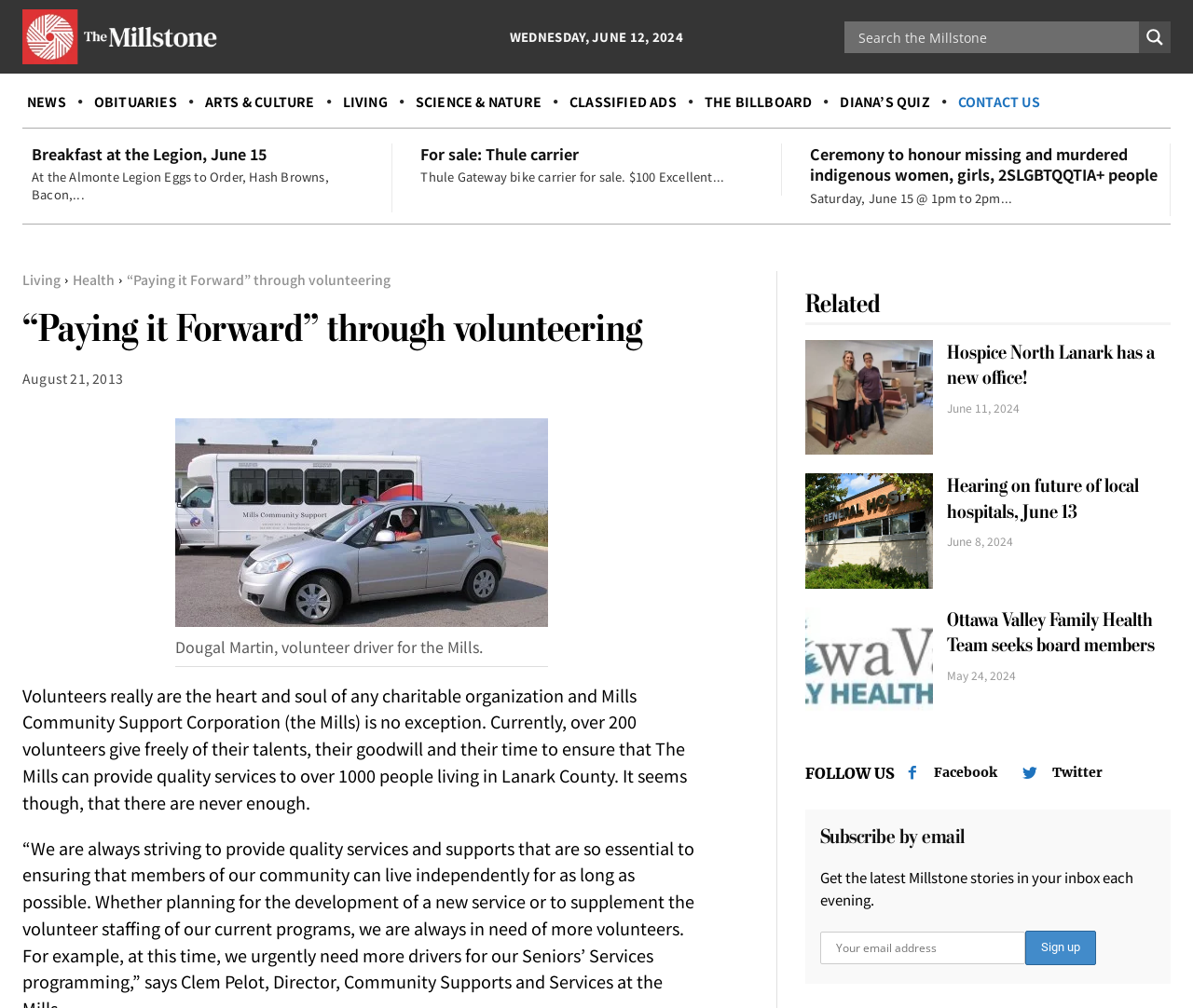Given the description "aria-label="Search magnifier button"", determine the bounding box of the corresponding UI element.

[0.955, 0.021, 0.981, 0.052]